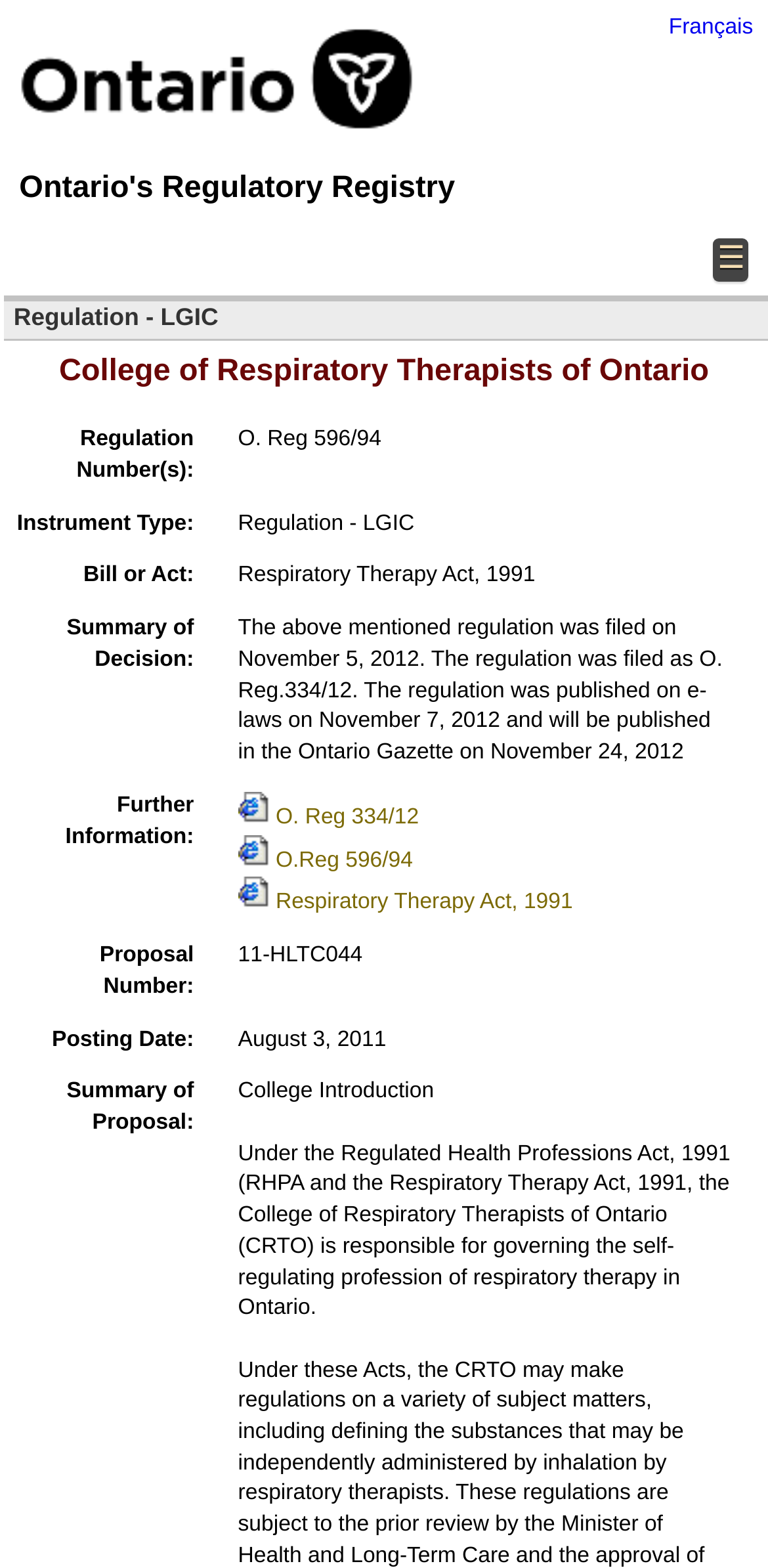Please identify the bounding box coordinates of the element's region that should be clicked to execute the following instruction: "Click Ontario link". The bounding box coordinates must be four float numbers between 0 and 1, i.e., [left, top, right, bottom].

[0.005, 0.084, 0.592, 0.099]